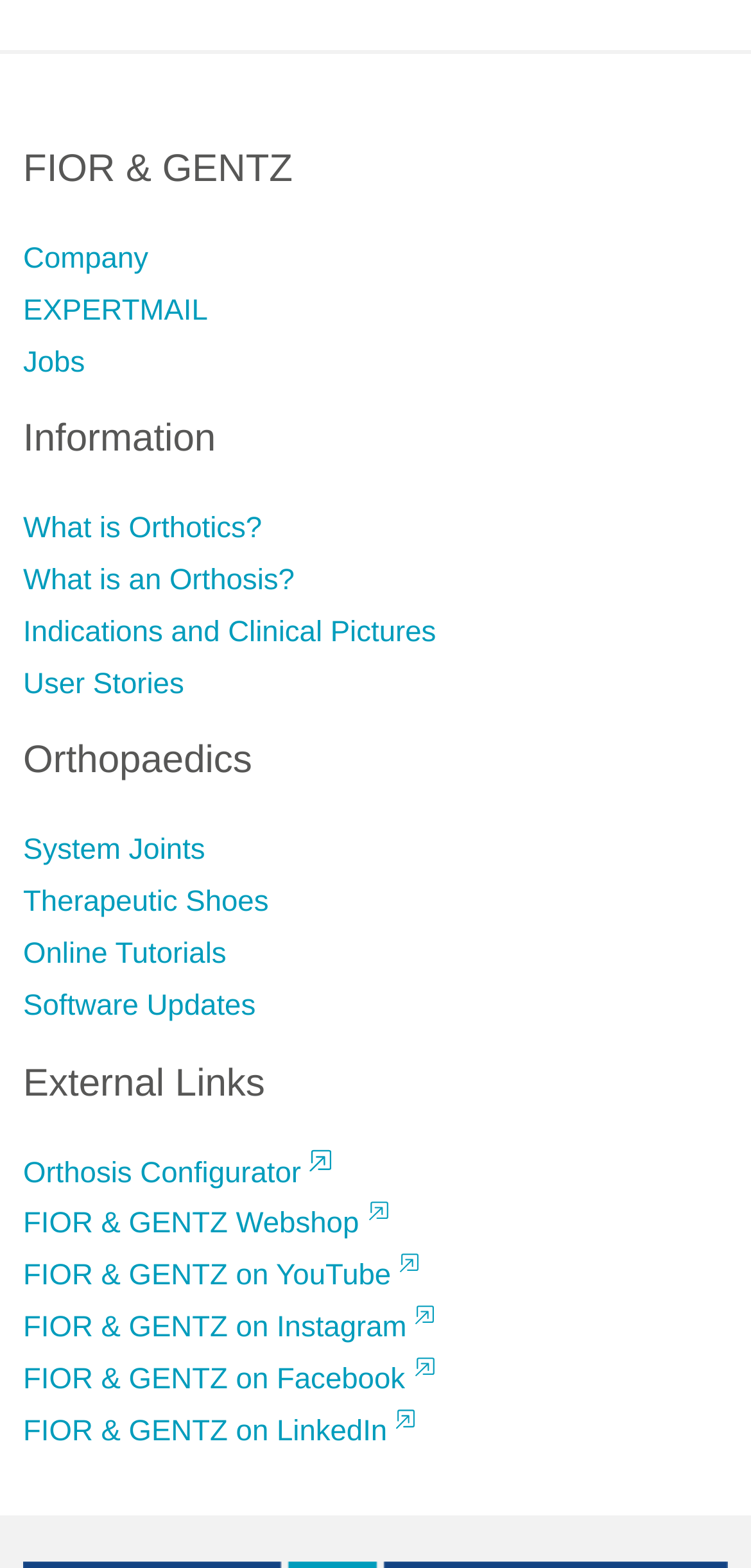What is the company name?
Please respond to the question thoroughly and include all relevant details.

The company name is FIOR & GENTZ, which is mentioned in the heading at the top of the webpage.